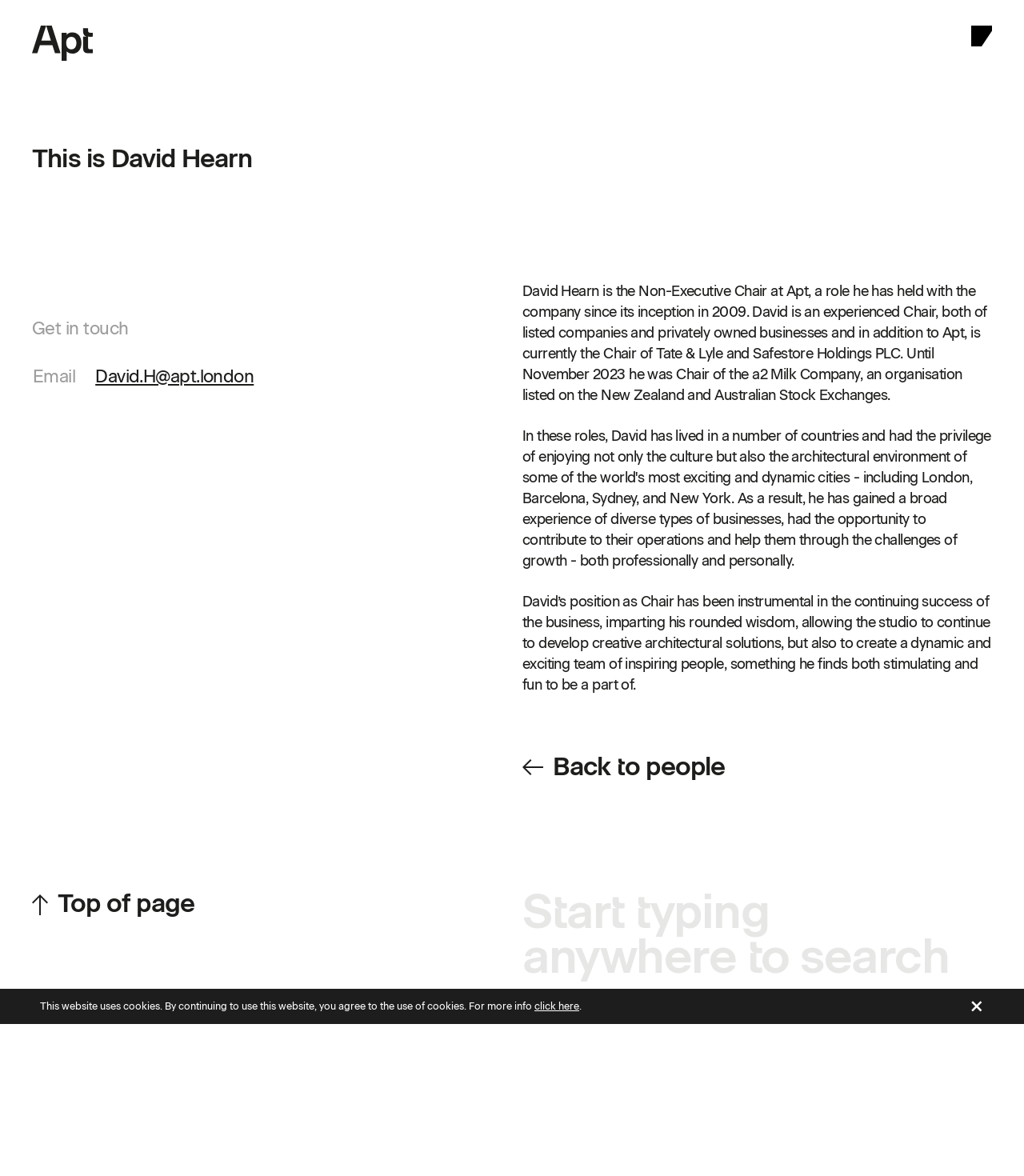Please indicate the bounding box coordinates for the clickable area to complete the following task: "Go back to people". The coordinates should be specified as four float numbers between 0 and 1, i.e., [left, top, right, bottom].

[0.51, 0.64, 0.968, 0.664]